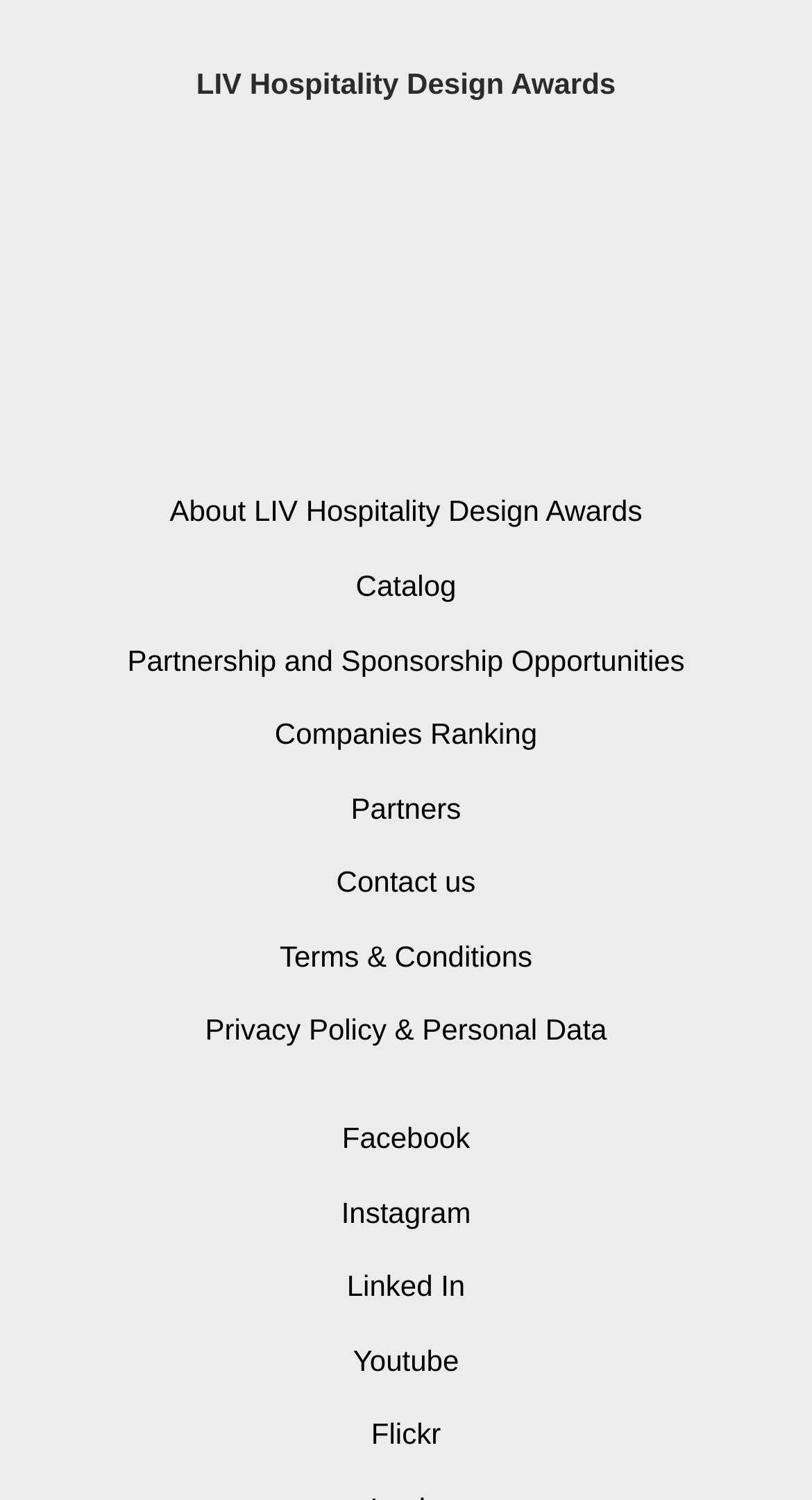Please specify the bounding box coordinates of the region to click in order to perform the following instruction: "Click on the About LIV Hospitality Design Awards link".

[0.209, 0.33, 0.791, 0.352]